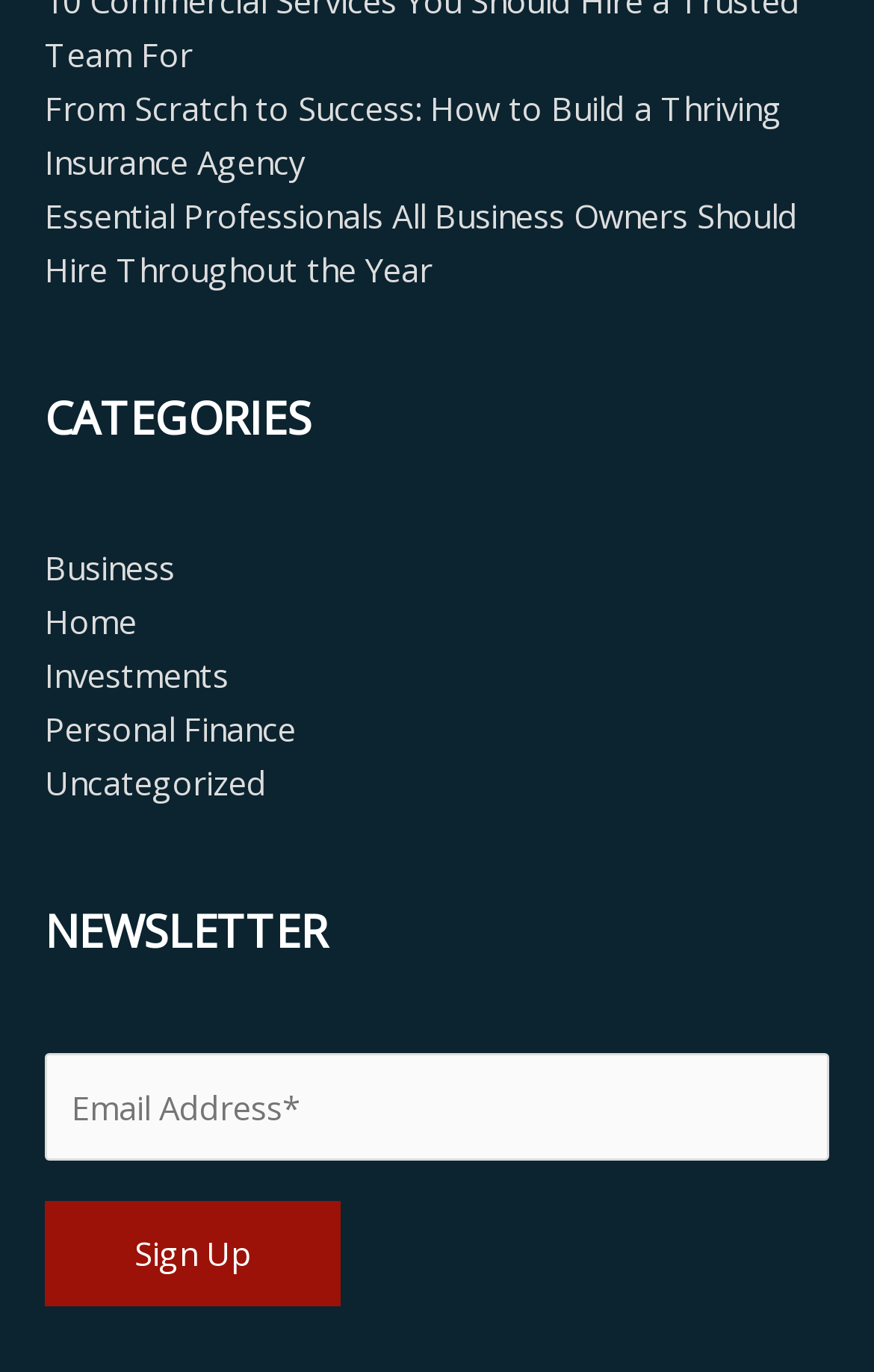Please give a succinct answer using a single word or phrase:
What is the first category listed?

Business